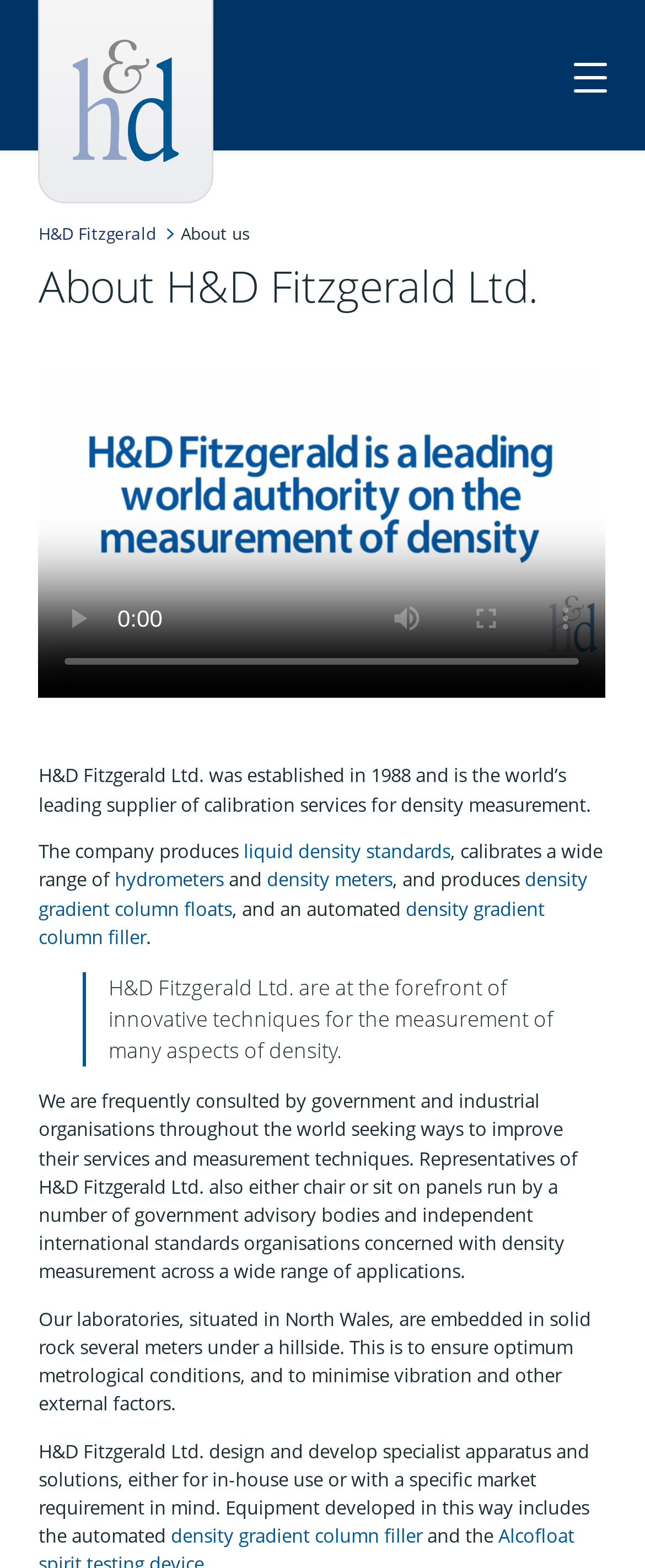Provide the bounding box coordinates for the UI element that is described as: "liquid density standards".

[0.378, 0.535, 0.698, 0.551]